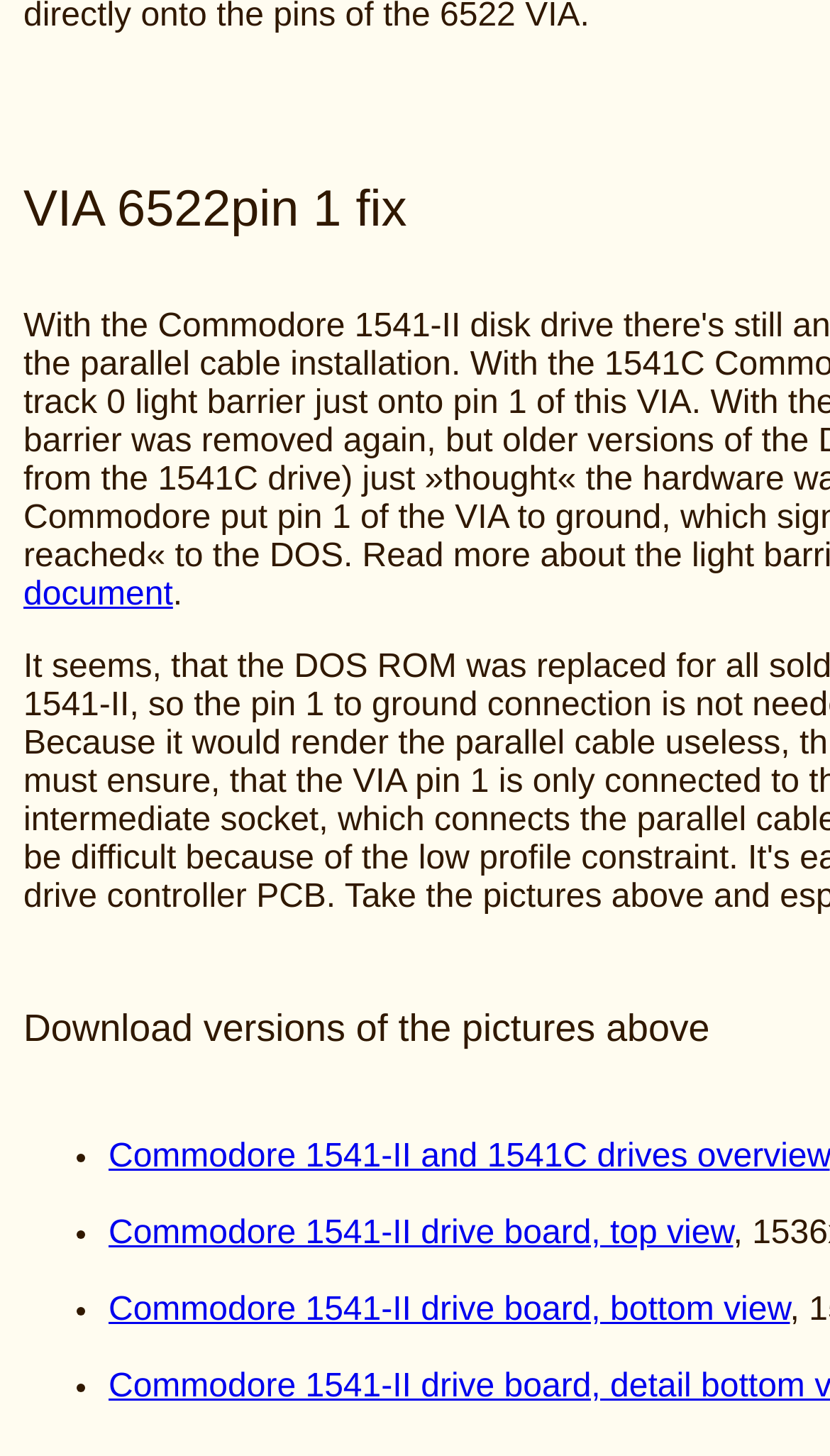How many links are on the webpage?
Answer with a single word or phrase, using the screenshot for reference.

3